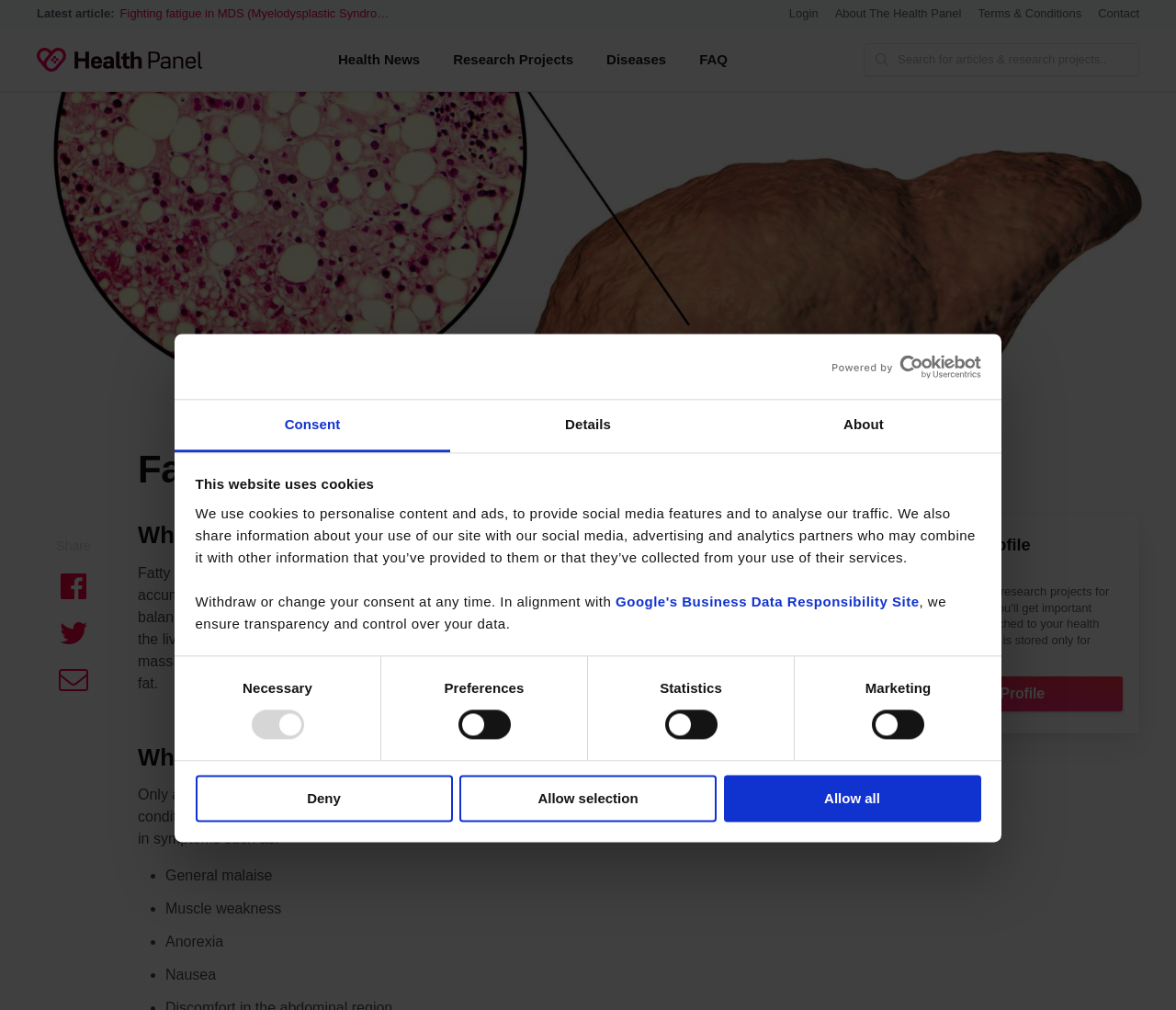Craft a detailed narrative of the webpage's structure and content.

This webpage is about fatty liver disease, a condition where the liver cells accumulate excess fat. The page is divided into several sections. At the top, there is a dialog box about cookies, with a logo and tabs for consent, details, and about. Below this, there is a section with checkboxes for necessary, preferences, statistics, and marketing, along with buttons to deny, allow selection, or allow all.

On the left side, there are links to the latest article, login, about the health panel, terms and conditions, and contact. There is also a search bar for articles and research projects. Above the search bar, there are links to health news, research projects, diseases, and FAQ.

The main content of the page is about fatty liver disease, with a heading and a brief description of the condition. There are also sections about the symptoms of fatty liver disease, which are only experienced by a small minority of people with the condition. The symptoms are listed in bullet points, including general malaise, muscle weakness, anorexia, and nausea.

On the right side, there is a section about creating a health profile, with a heading, a brief description, and a link to create a profile. There is also an image of a person, and social media links to share the page on Facebook, Twitter, and email.

Overall, the page provides information about fatty liver disease, its symptoms, and the importance of creating a health profile.